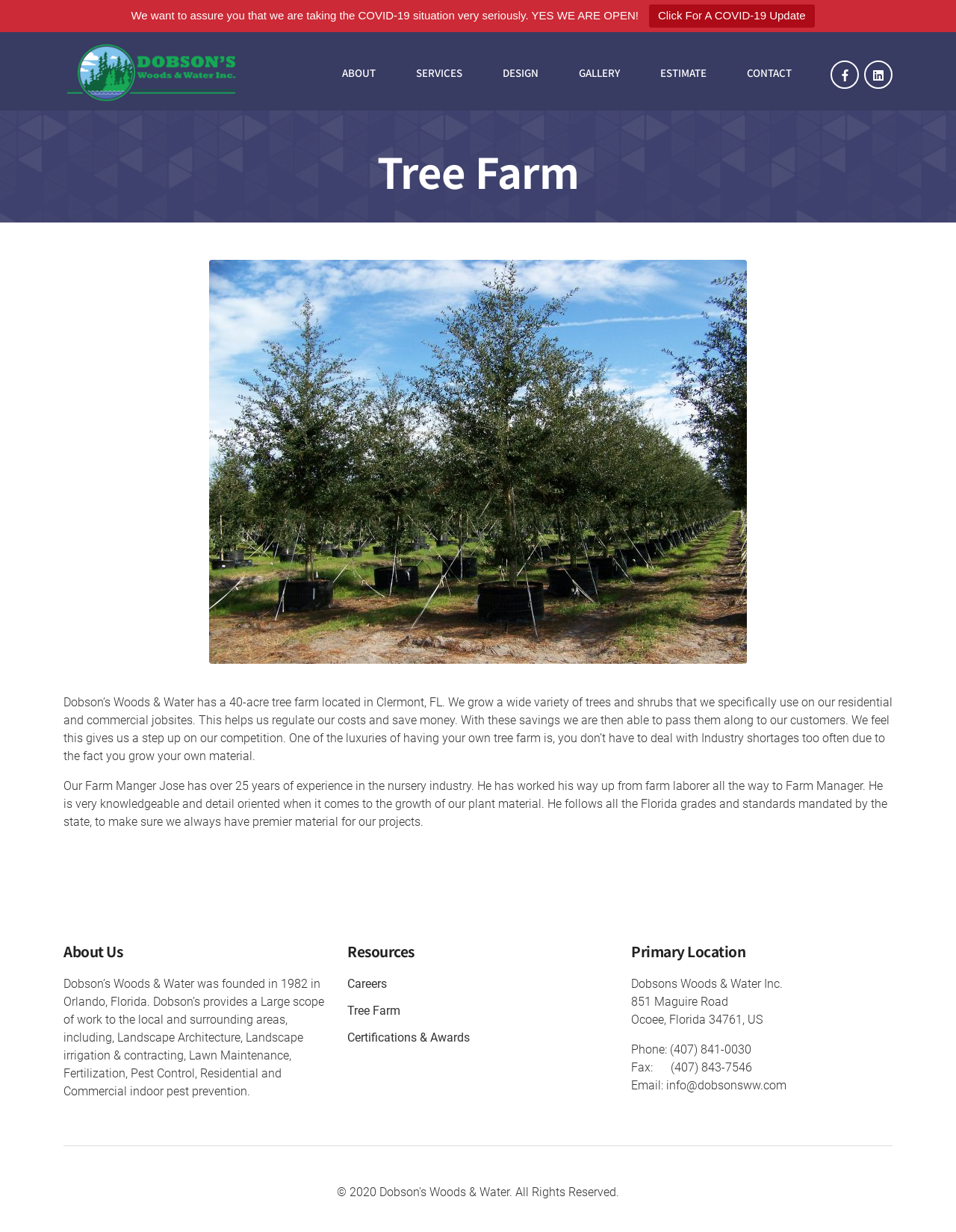How many years of experience does the Farm Manager have?
Respond to the question with a single word or phrase according to the image.

25 years